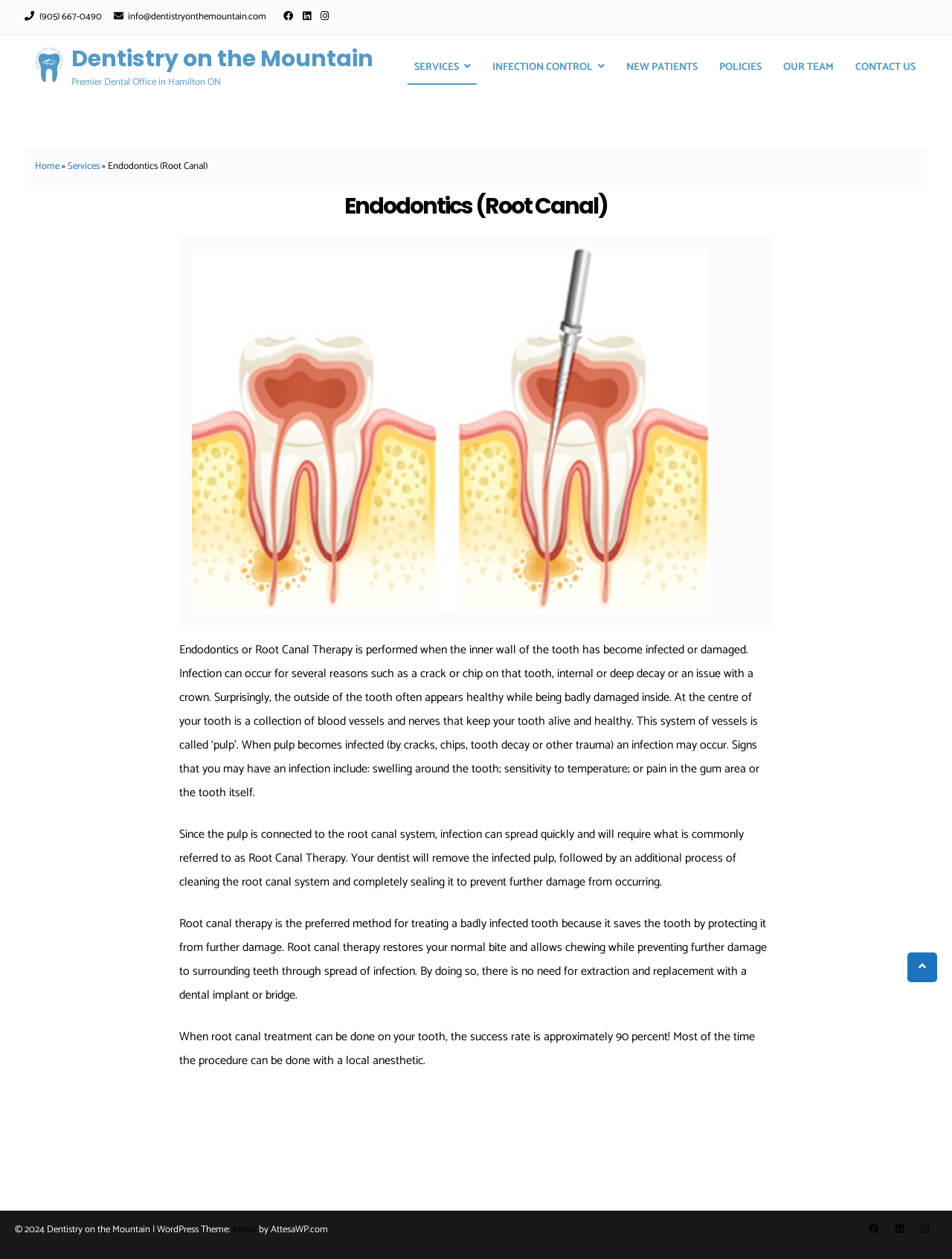What is the success rate of root canal treatment?
Using the image as a reference, give an elaborate response to the question.

I found the success rate of root canal treatment by reading the article on the webpage. According to the article, the success rate of root canal treatment is approximately 90 percent.